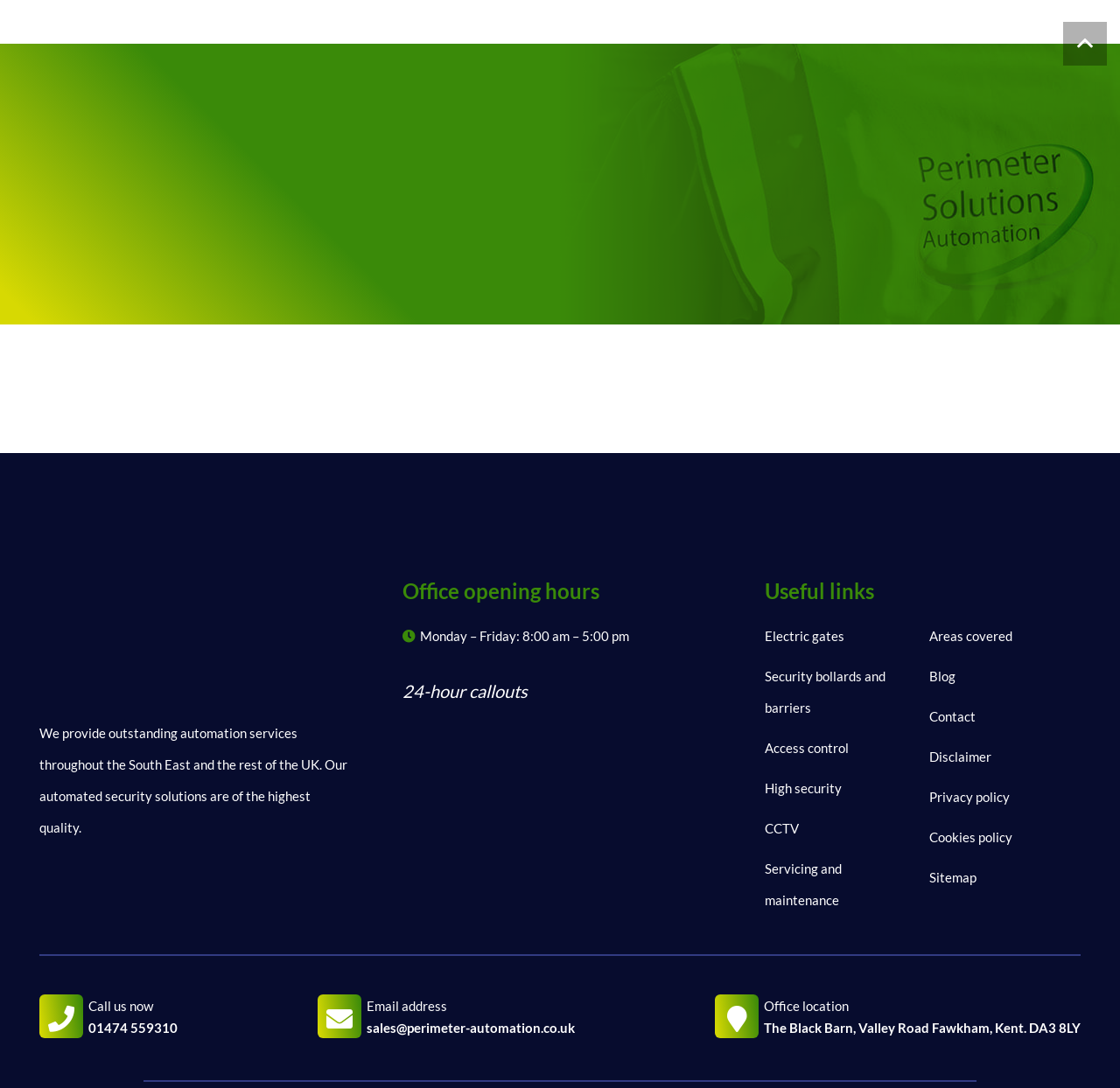Please provide the bounding box coordinates for the UI element as described: "Cookies policy". The coordinates must be four floats between 0 and 1, represented as [left, top, right, bottom].

[0.83, 0.762, 0.904, 0.777]